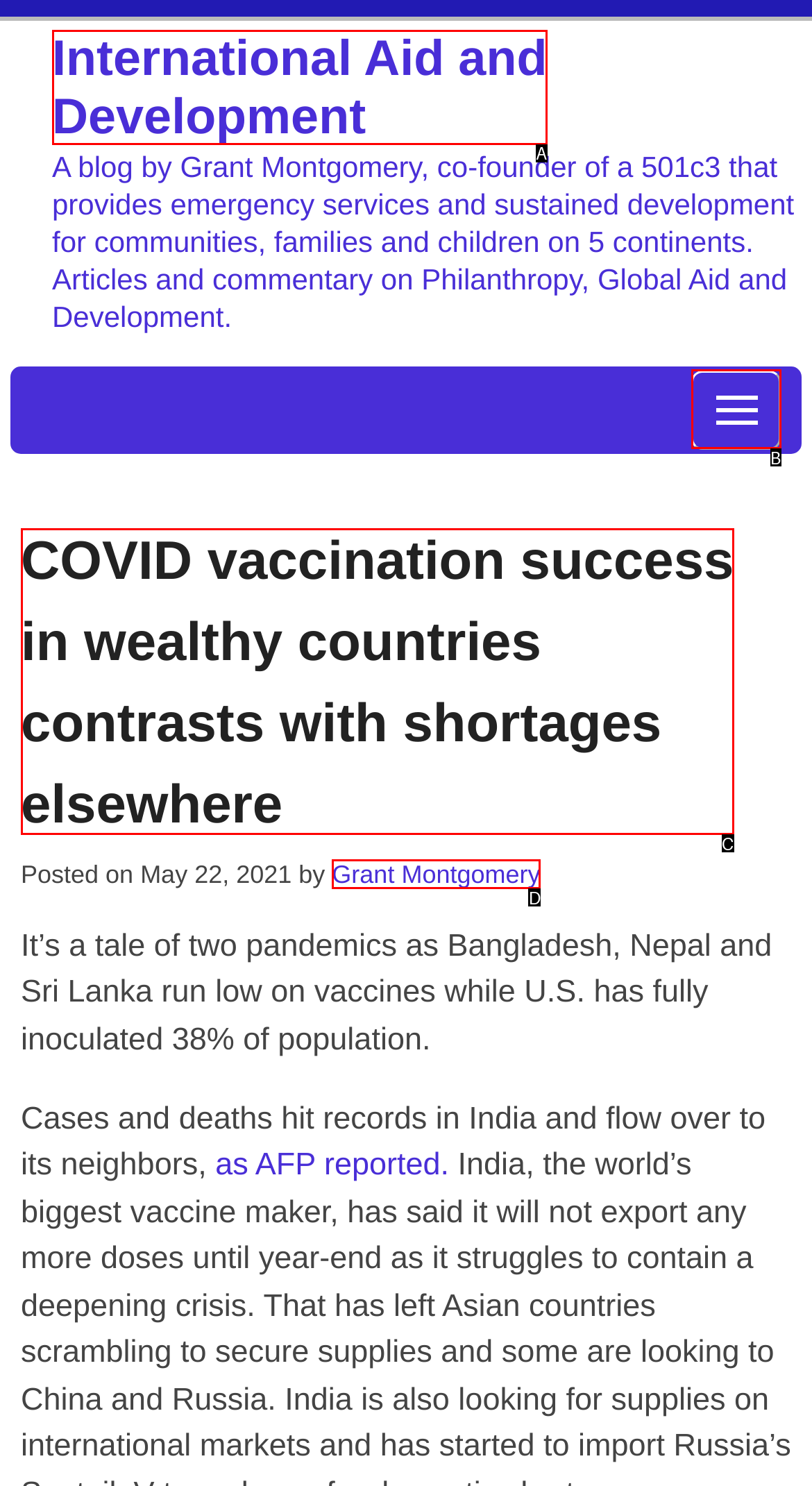With the provided description: International Aid and Development, select the most suitable HTML element. Respond with the letter of the selected option.

A